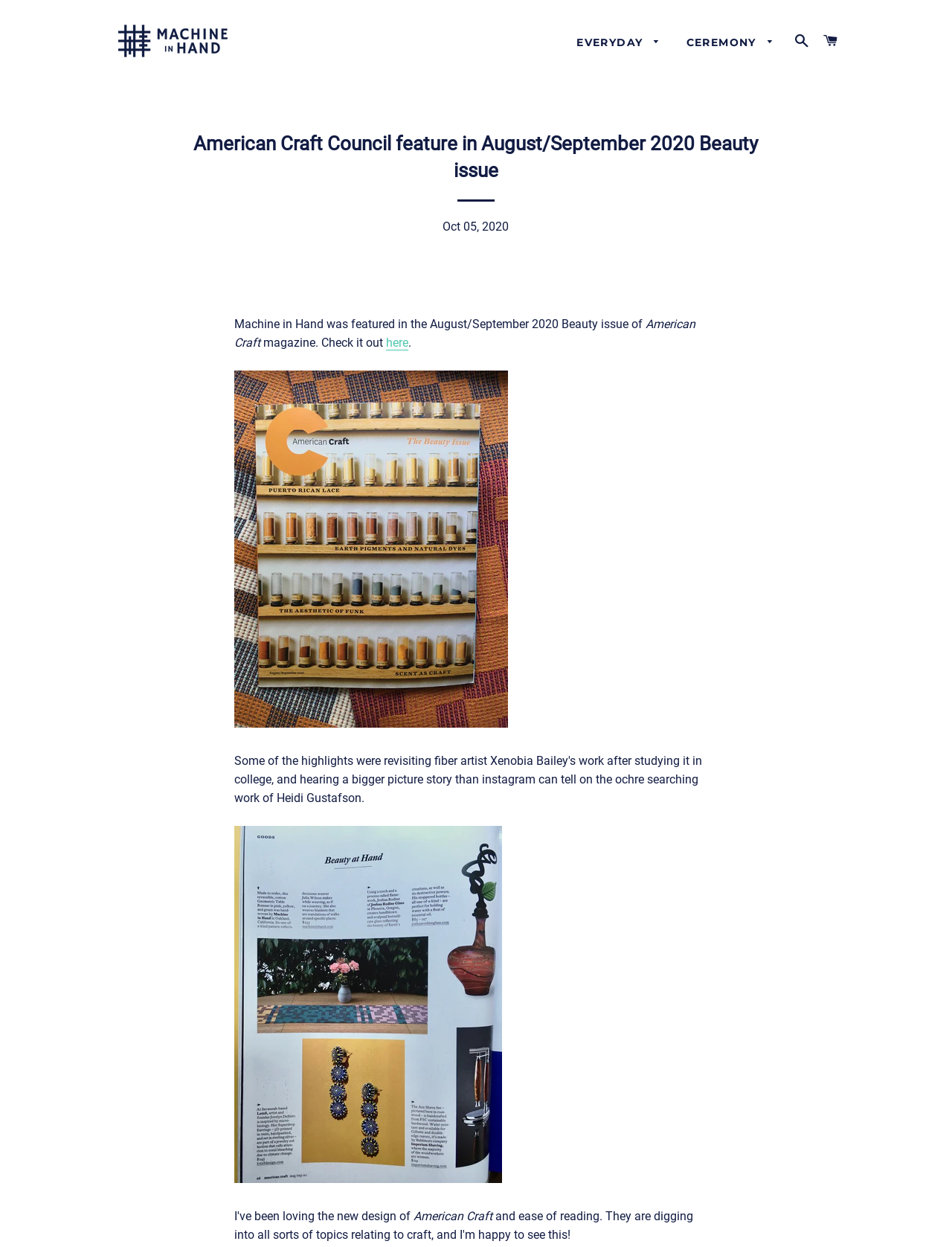Using the information in the image, could you please answer the following question in detail:
What is the issue of American Craft magazine featured?

The webpage mentions that Machine in Hand was featured in the August/September 2020 Beauty issue of American Craft magazine, so the issue featured is the August/September 2020 Beauty issue.